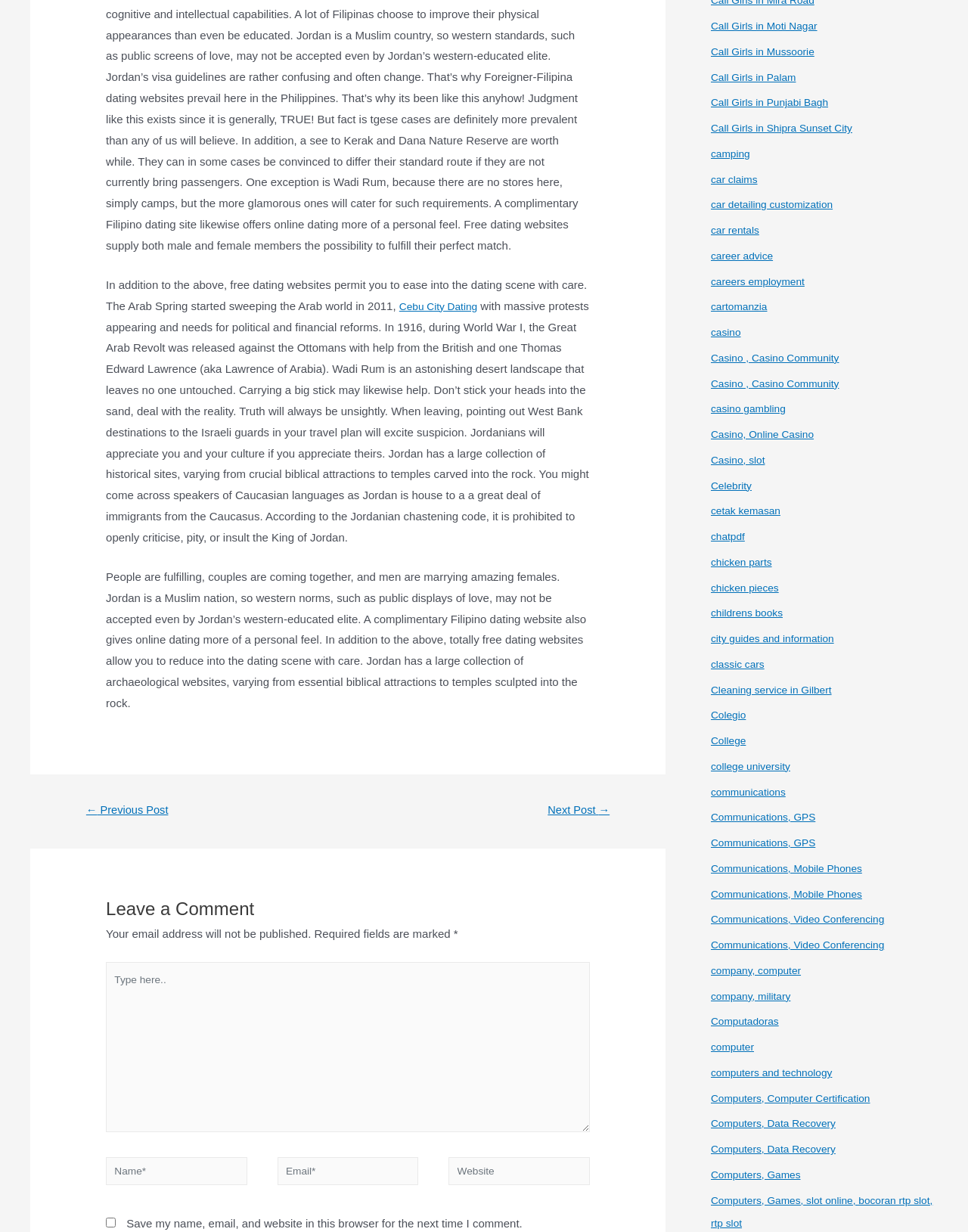What is the topic of the article?
Please provide a single word or phrase as your answer based on the image.

Dating and relationships